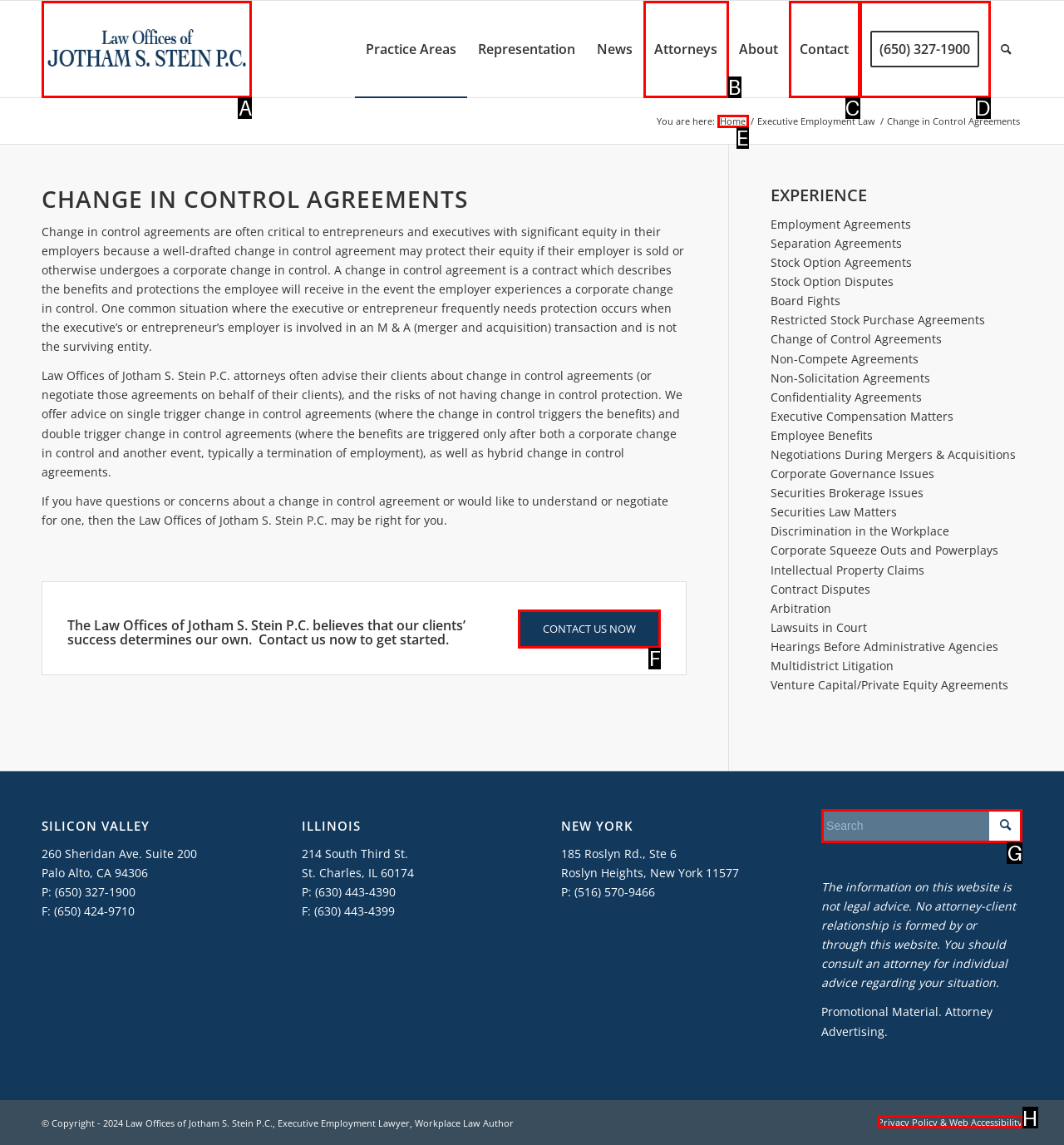Determine which UI element you should click to perform the task: Click on the 'Twitter' link
Provide the letter of the correct option from the given choices directly.

None